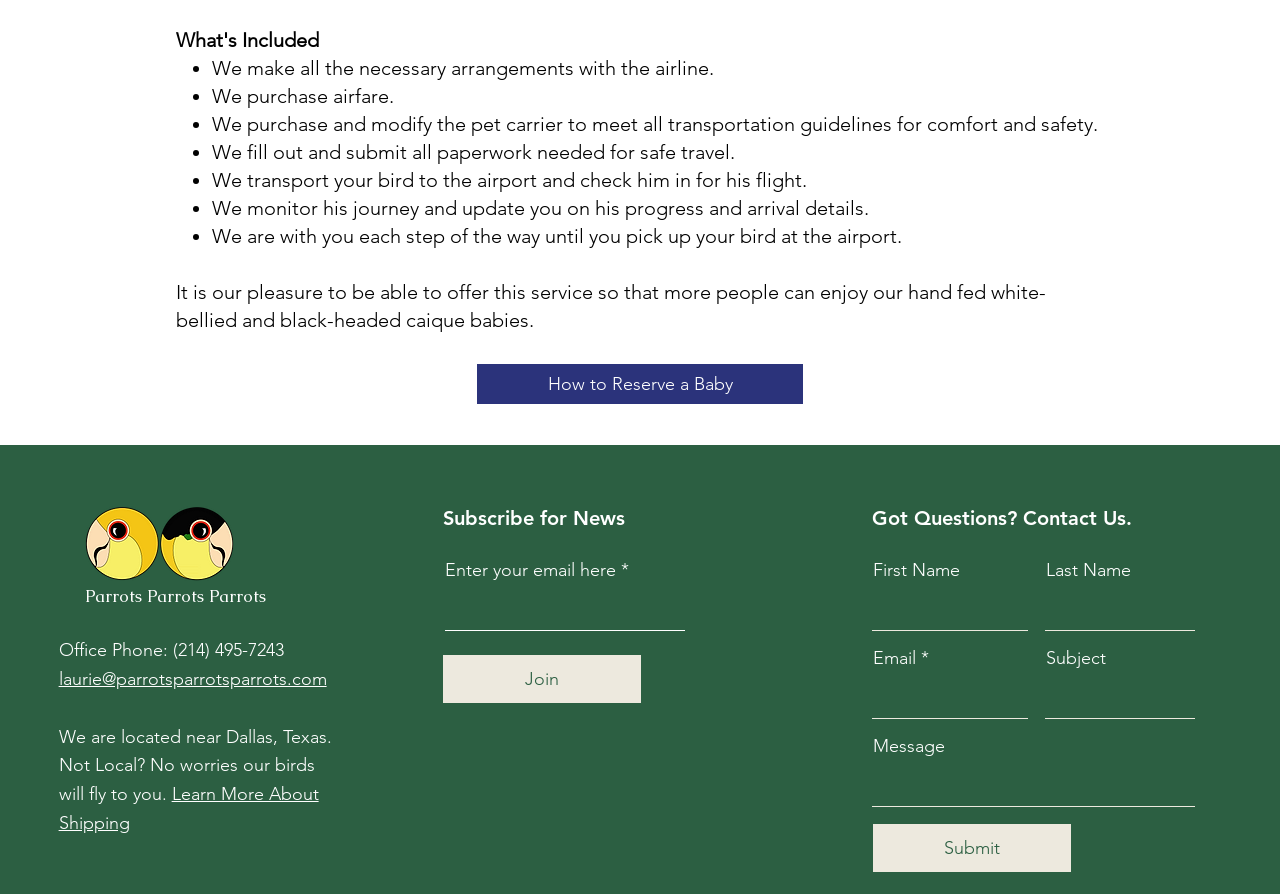Identify the bounding box coordinates of the area that should be clicked in order to complete the given instruction: "Click the 'Learn More About Shipping' link". The bounding box coordinates should be four float numbers between 0 and 1, i.e., [left, top, right, bottom].

[0.046, 0.876, 0.249, 0.933]